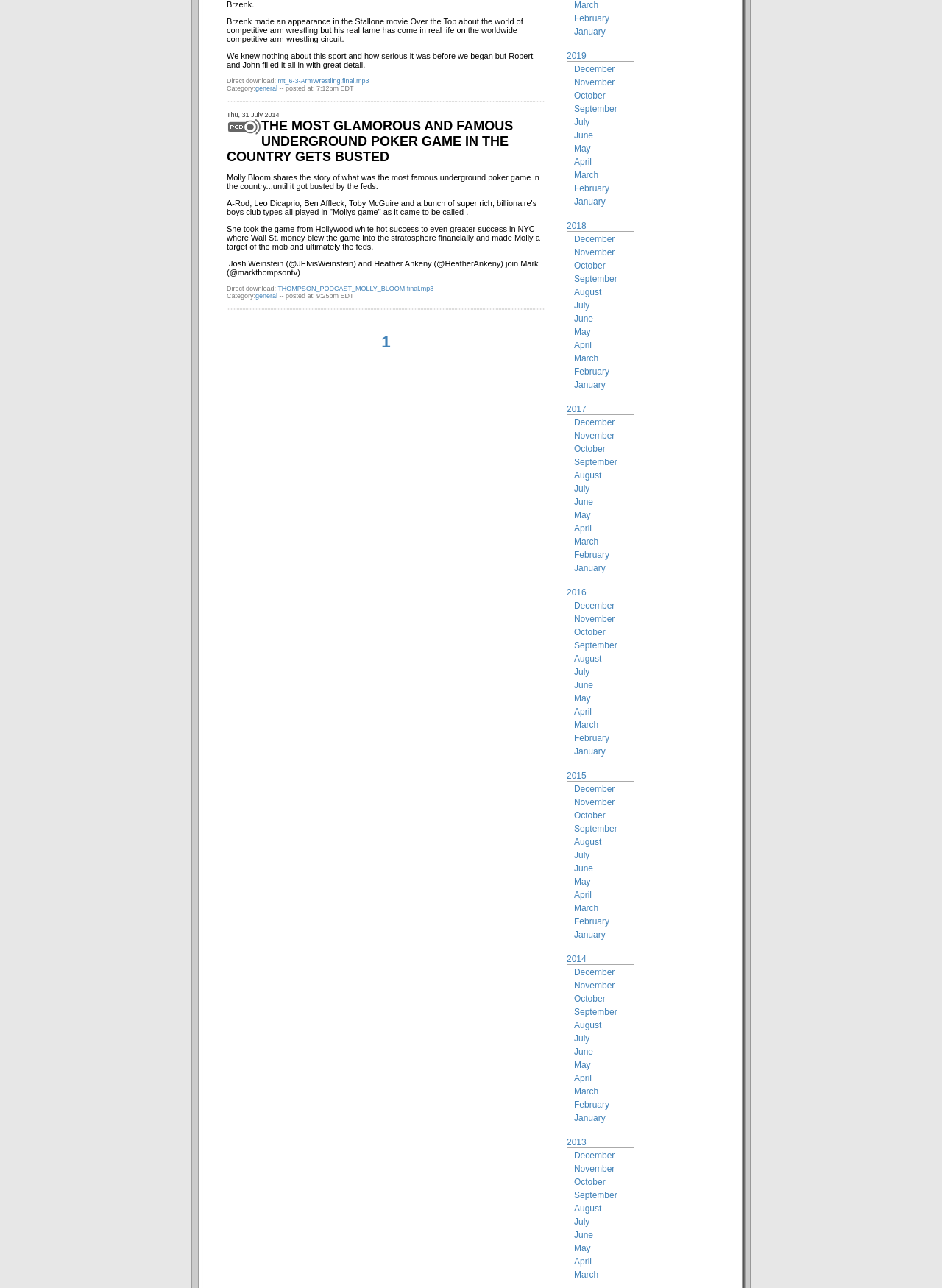Determine the bounding box coordinates of the clickable element to achieve the following action: 'Download the mp3 file 'mt_6-3-ArmWrestling.final.mp3''. Provide the coordinates as four float values between 0 and 1, formatted as [left, top, right, bottom].

[0.295, 0.06, 0.392, 0.066]